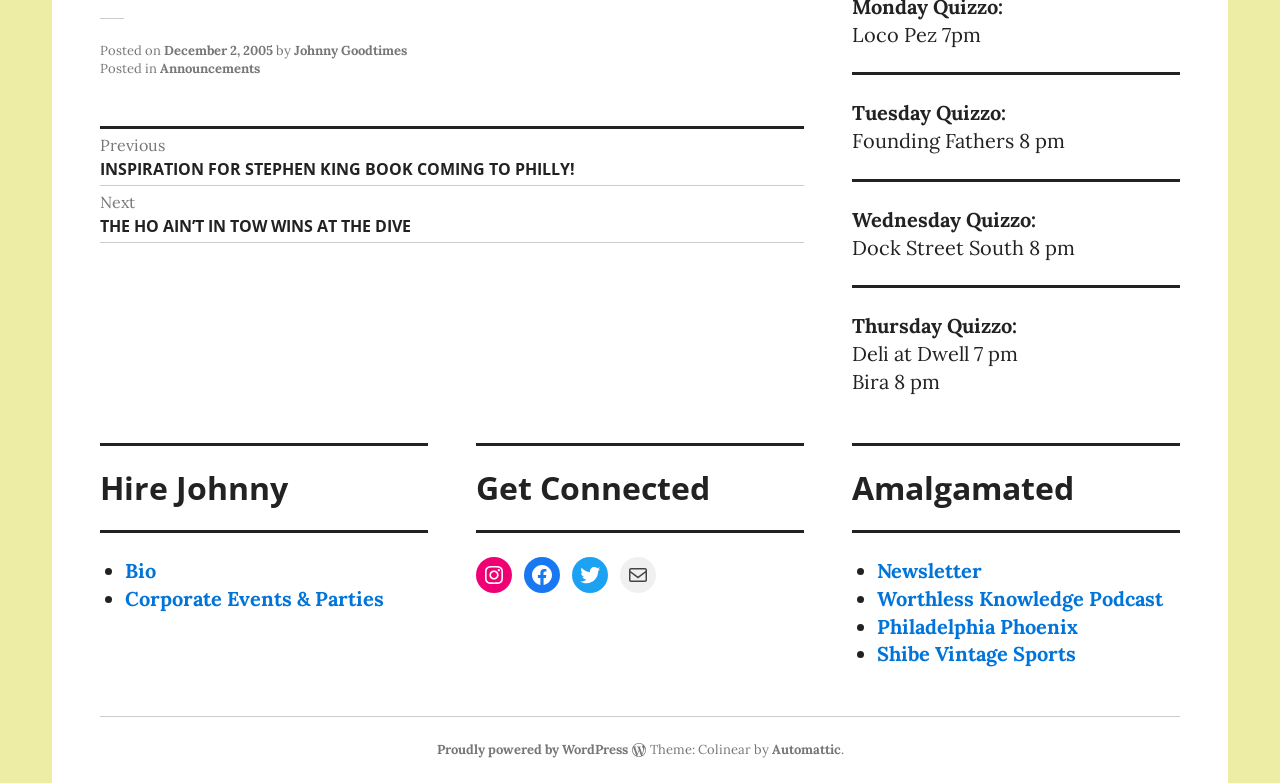Determine the bounding box coordinates for the UI element described. Format the coordinates as (top-left x, top-left y, bottom-right x, bottom-right y) and ensure all values are between 0 and 1. Element description: Philadelphia Phoenix

[0.685, 0.784, 0.842, 0.816]